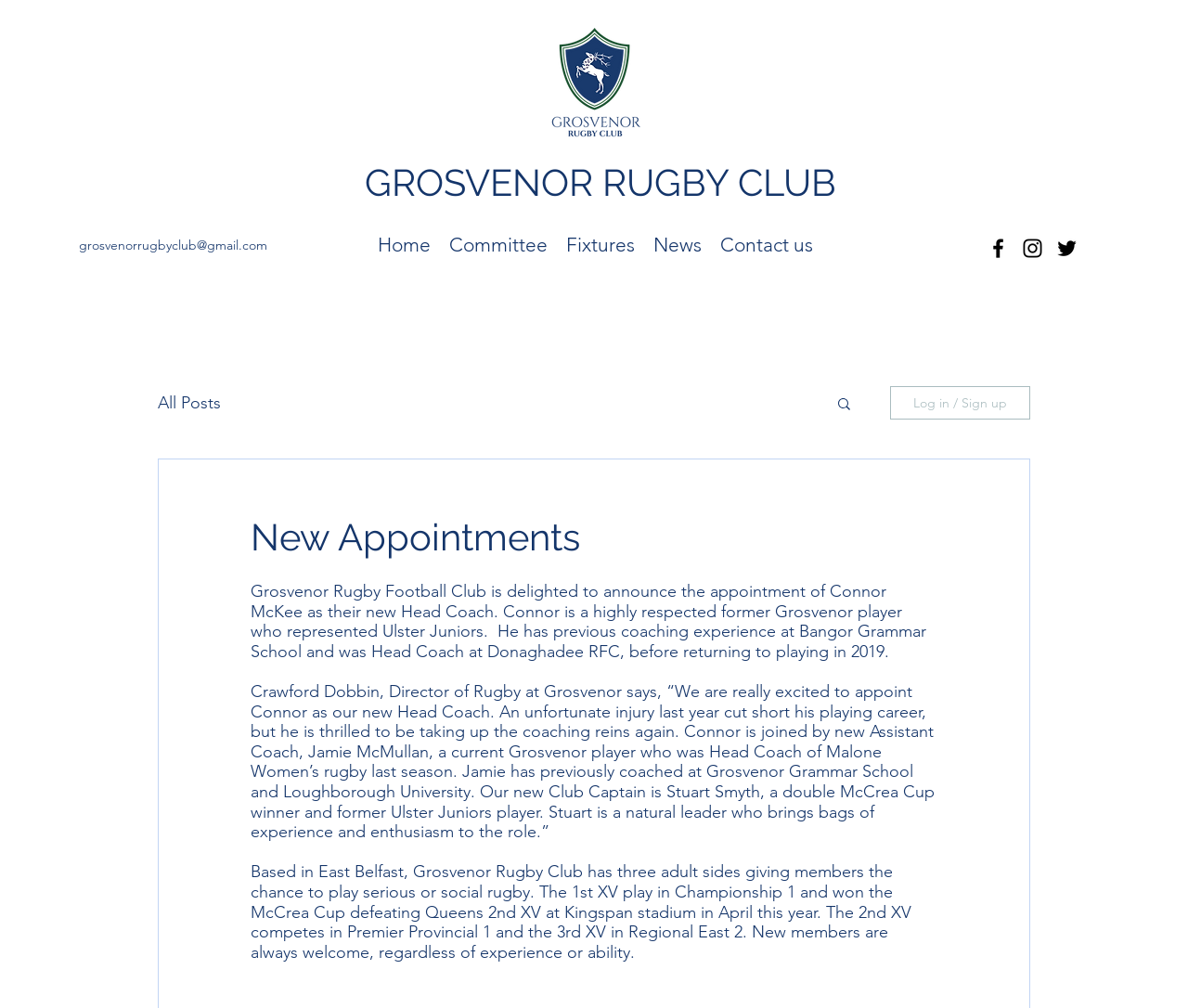In which league does the 1st XV team play?
Using the image as a reference, give a one-word or short phrase answer.

Championship 1